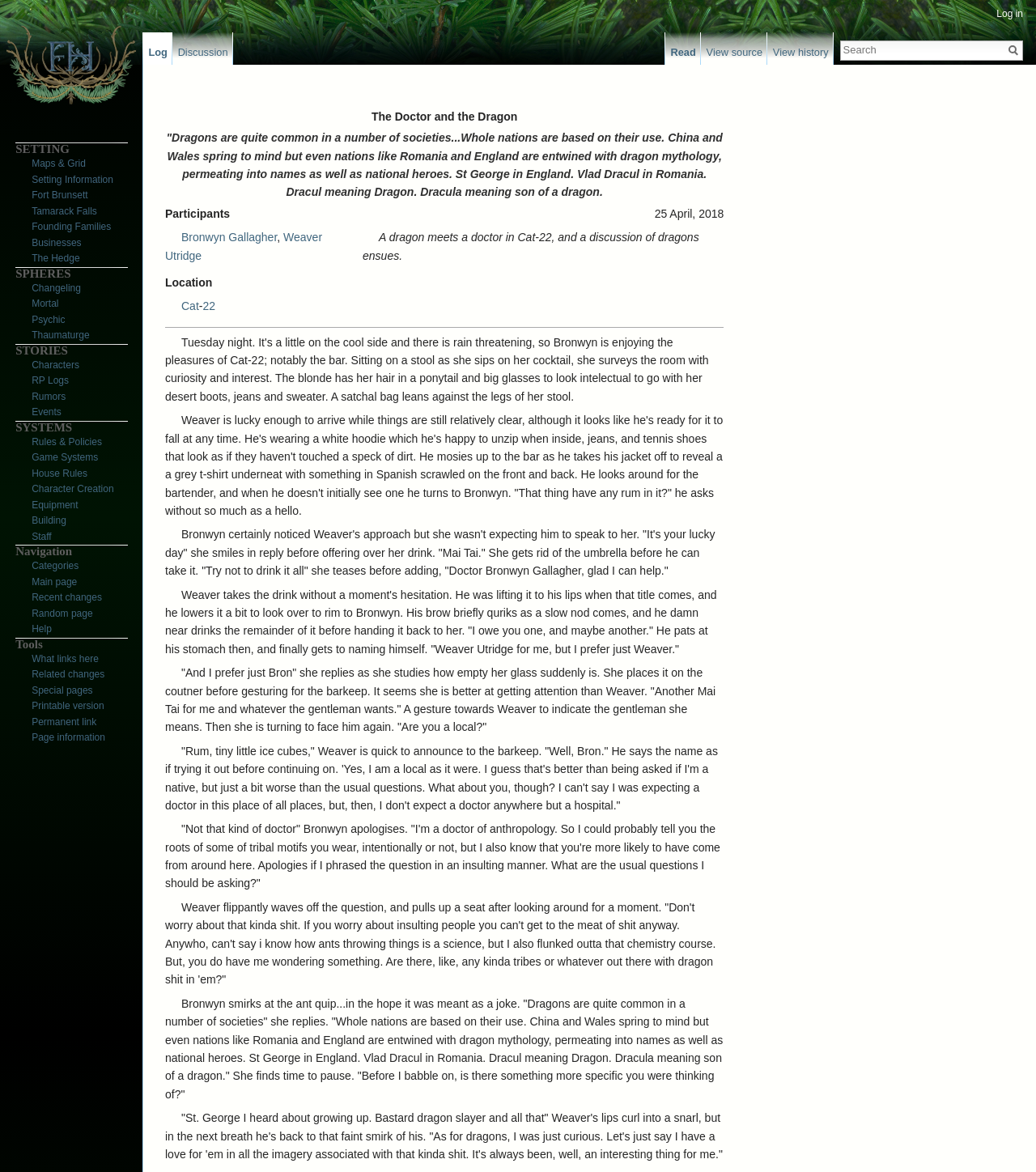Can you provide the bounding box coordinates for the element that should be clicked to implement the instruction: "Click the 'Landscaping' link"?

None